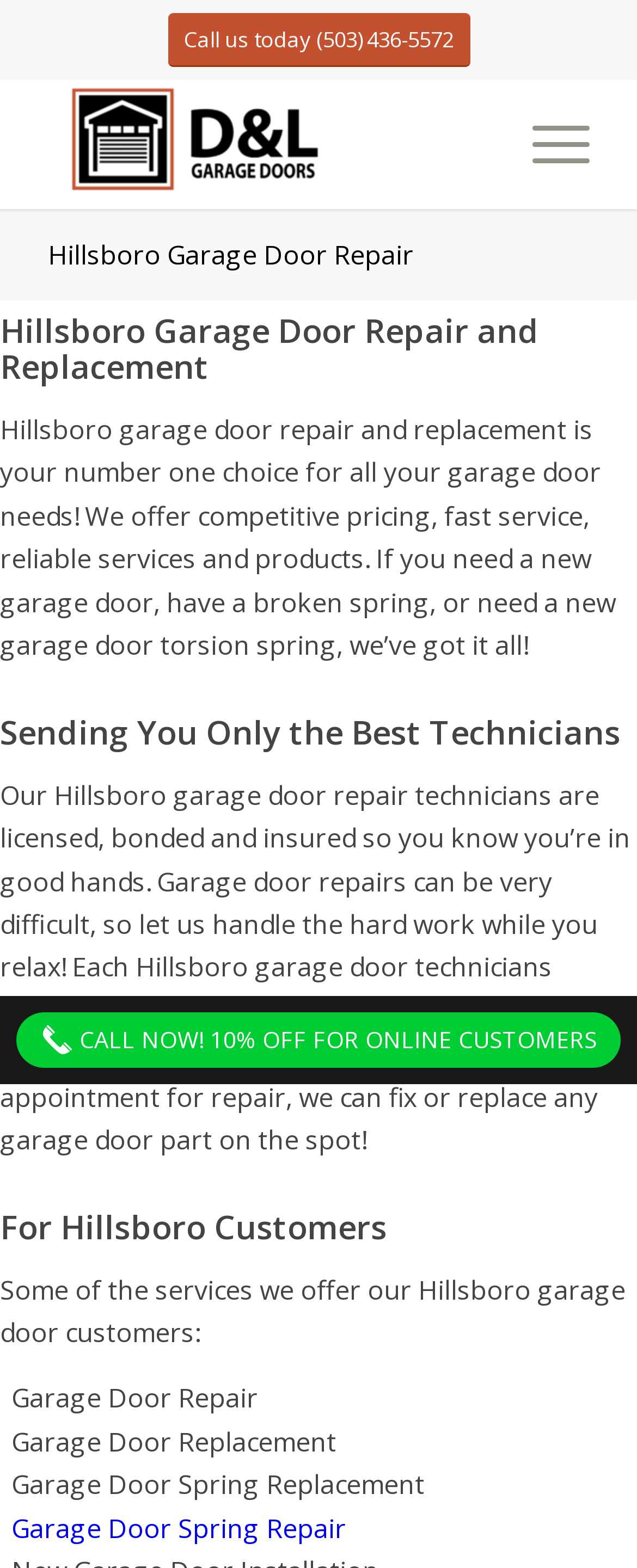Deliver a detailed narrative of the webpage's visual and textual elements.

The webpage is about Hillsboro Garage Door Repair and Replacement, a company that offers garage door repair and replacement services. At the top of the page, there is a link to call the company, along with their phone number. Below this, there is a layout table that contains a link to the company's name, "D&L Garage Door Repair Portland, OR", accompanied by an image. To the right of this, there is a link to the menu.

The main content of the page is divided into sections, each with a heading. The first section is headed "Hillsboro Garage Door Repair" and contains a link to the company's name. The second section is headed "Hillsboro Garage Door Repair and Replacement" and provides a brief description of the company's services, including competitive pricing, fast service, and reliable products.

The third section is headed "Sending You Only the Best Technicians" and describes the qualifications and services of the company's technicians, including their licensure, bonding, and insurance. The fourth section is headed "For Hillsboro Customers" and lists some of the services offered, including garage door repair, replacement, and spring replacement.

Throughout the page, there are several calls to action, including a link to call the company now and receive 10% off for online customers. Overall, the page is focused on providing information about the company's services and encouraging customers to contact them for their garage door needs.